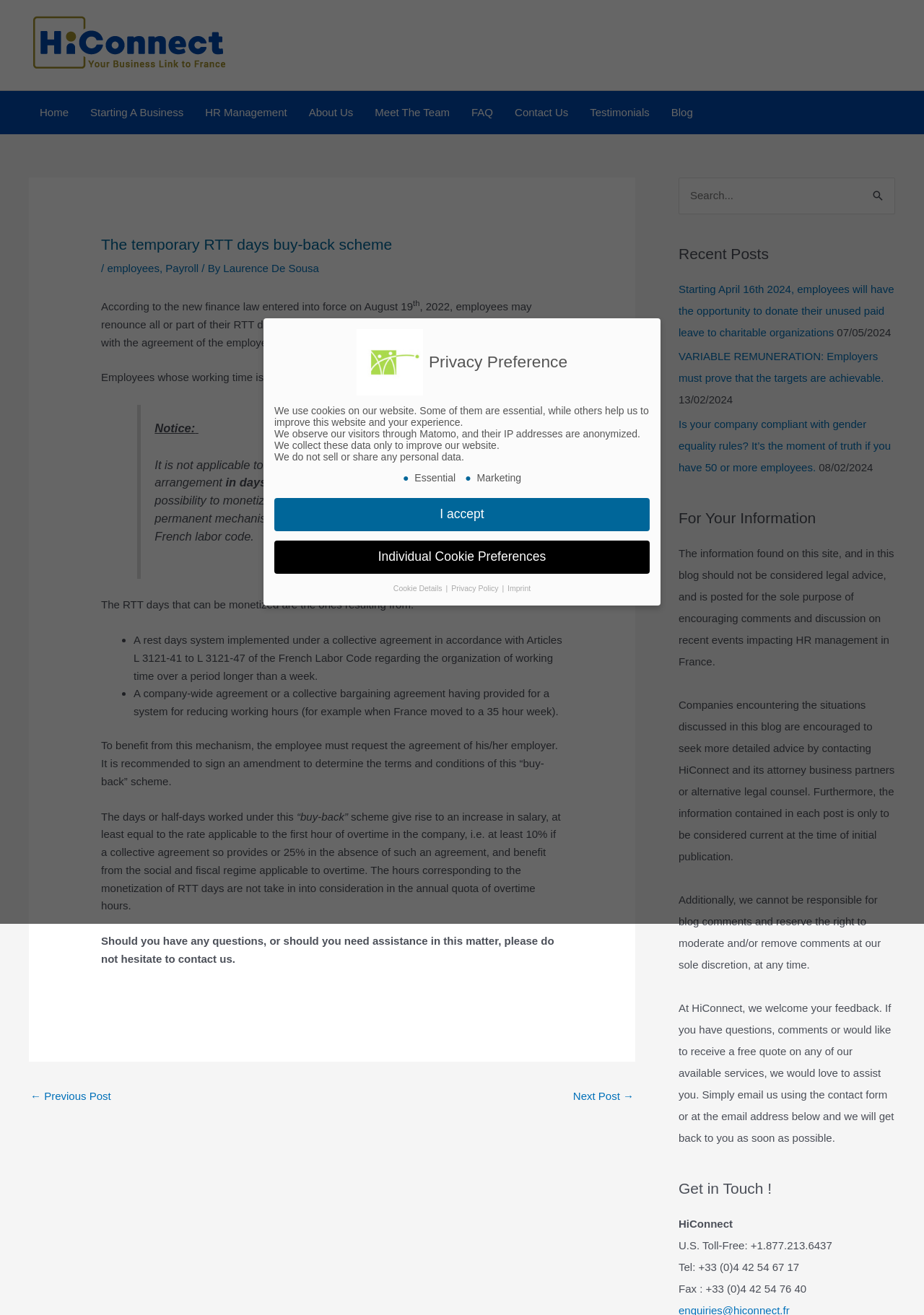What is the minimum rate of increase in salary for the days or half-days worked under the RTT days buy-back scheme?
Using the visual information, reply with a single word or short phrase.

10%